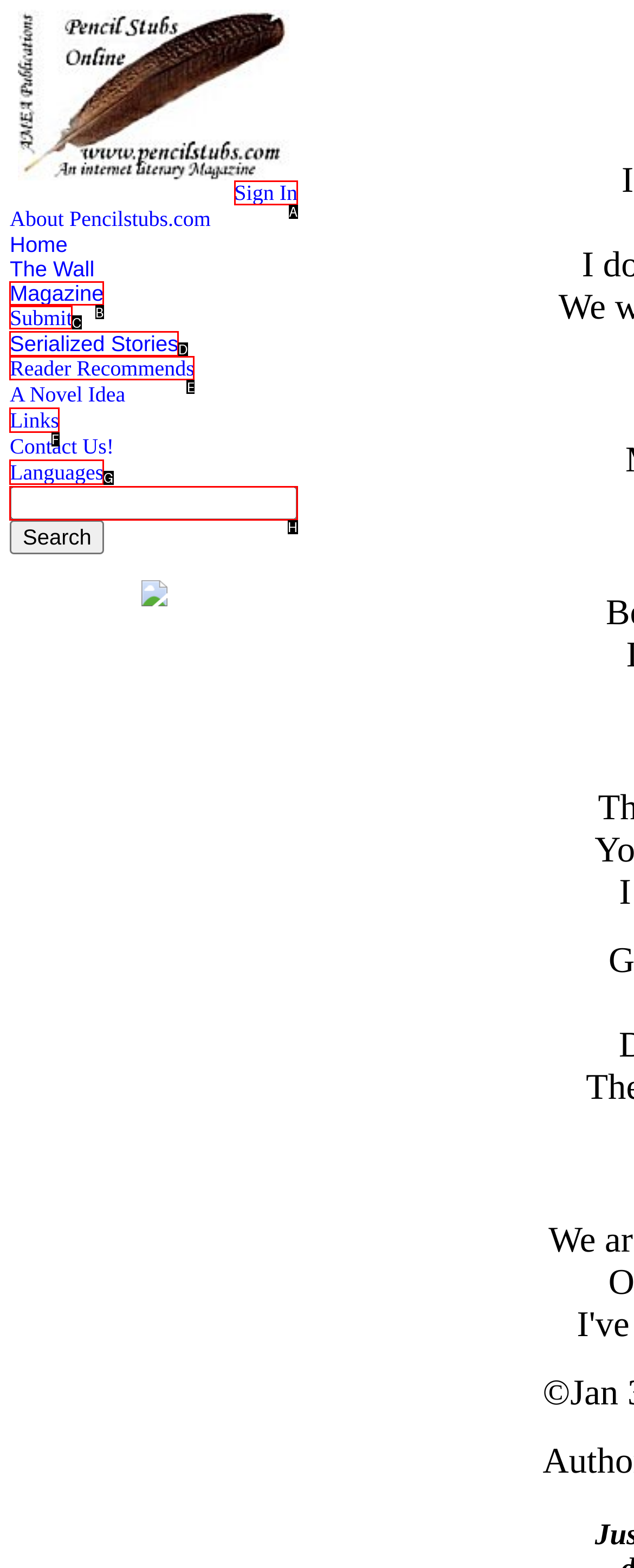Find the option you need to click to complete the following instruction: Get emergency information
Answer with the corresponding letter from the choices given directly.

None